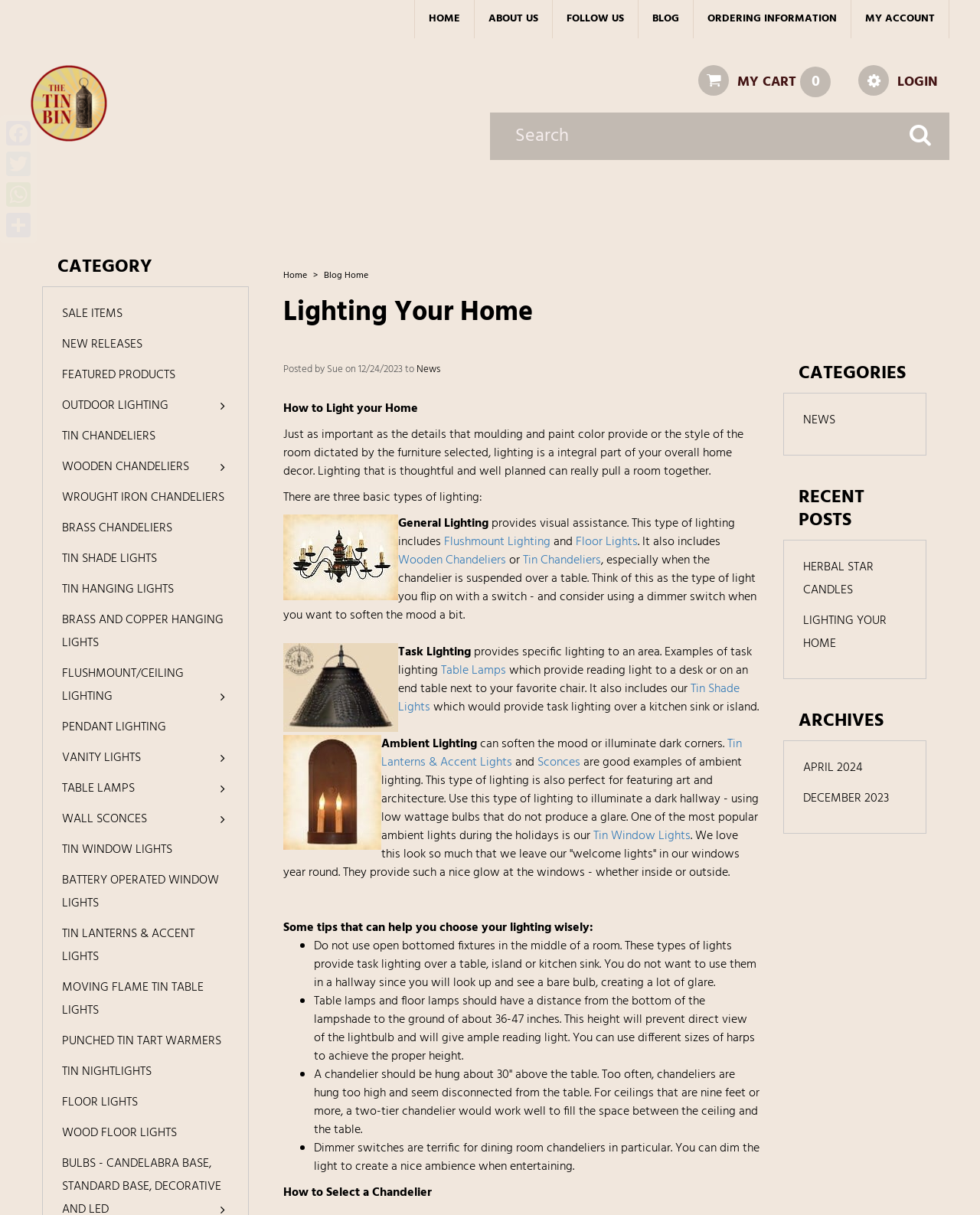Please provide the bounding box coordinates for the element that needs to be clicked to perform the following instruction: "Read about Solar Return chart". The coordinates should be given as four float numbers between 0 and 1, i.e., [left, top, right, bottom].

None